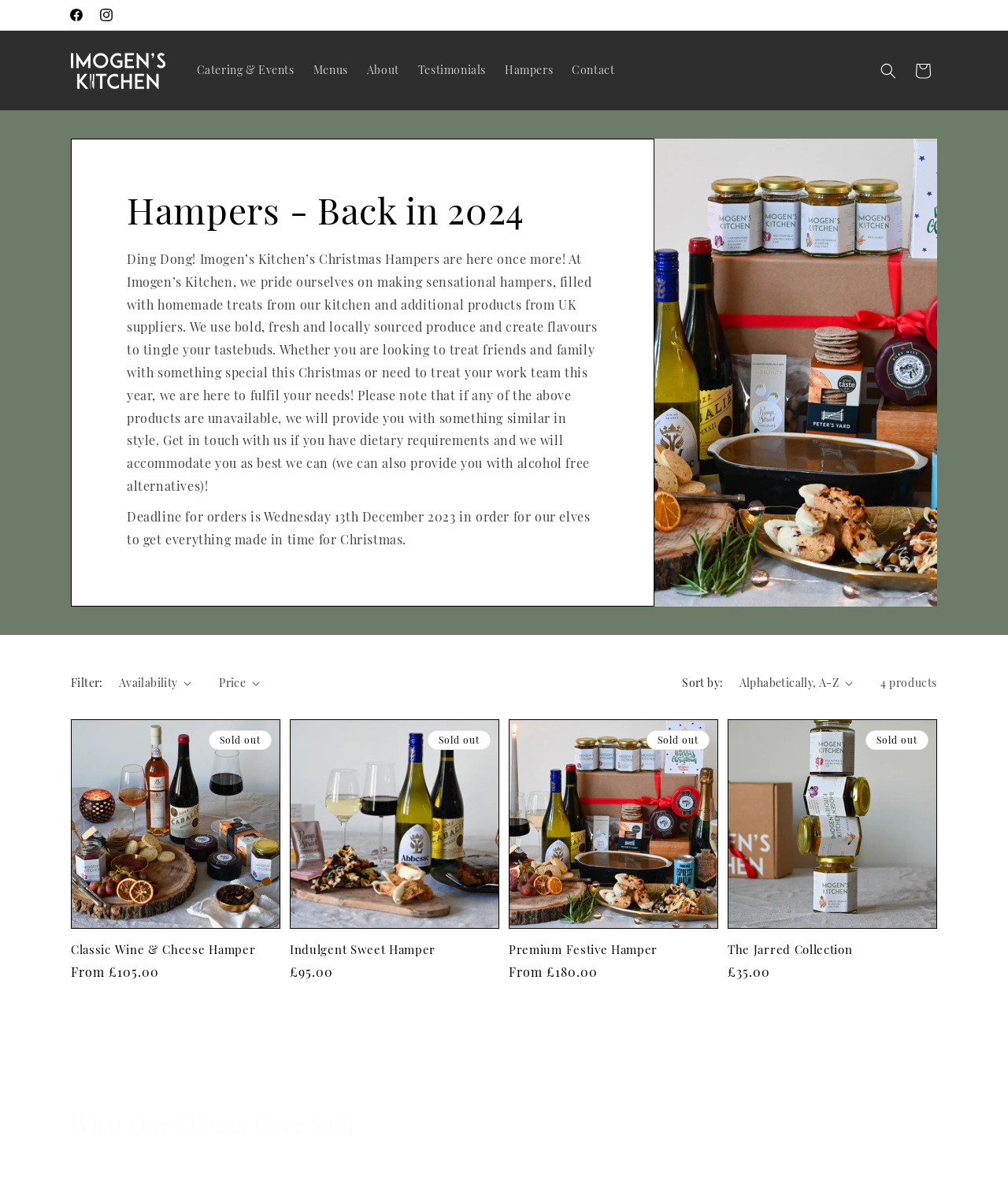Refer to the element description Classic Wine & Cheese Hamper and identify the corresponding bounding box in the screenshot. Format the coordinates as (top-left x, top-left y, bottom-right x, bottom-right y) with values in the range of 0 to 1.

[0.07, 0.786, 0.278, 0.798]